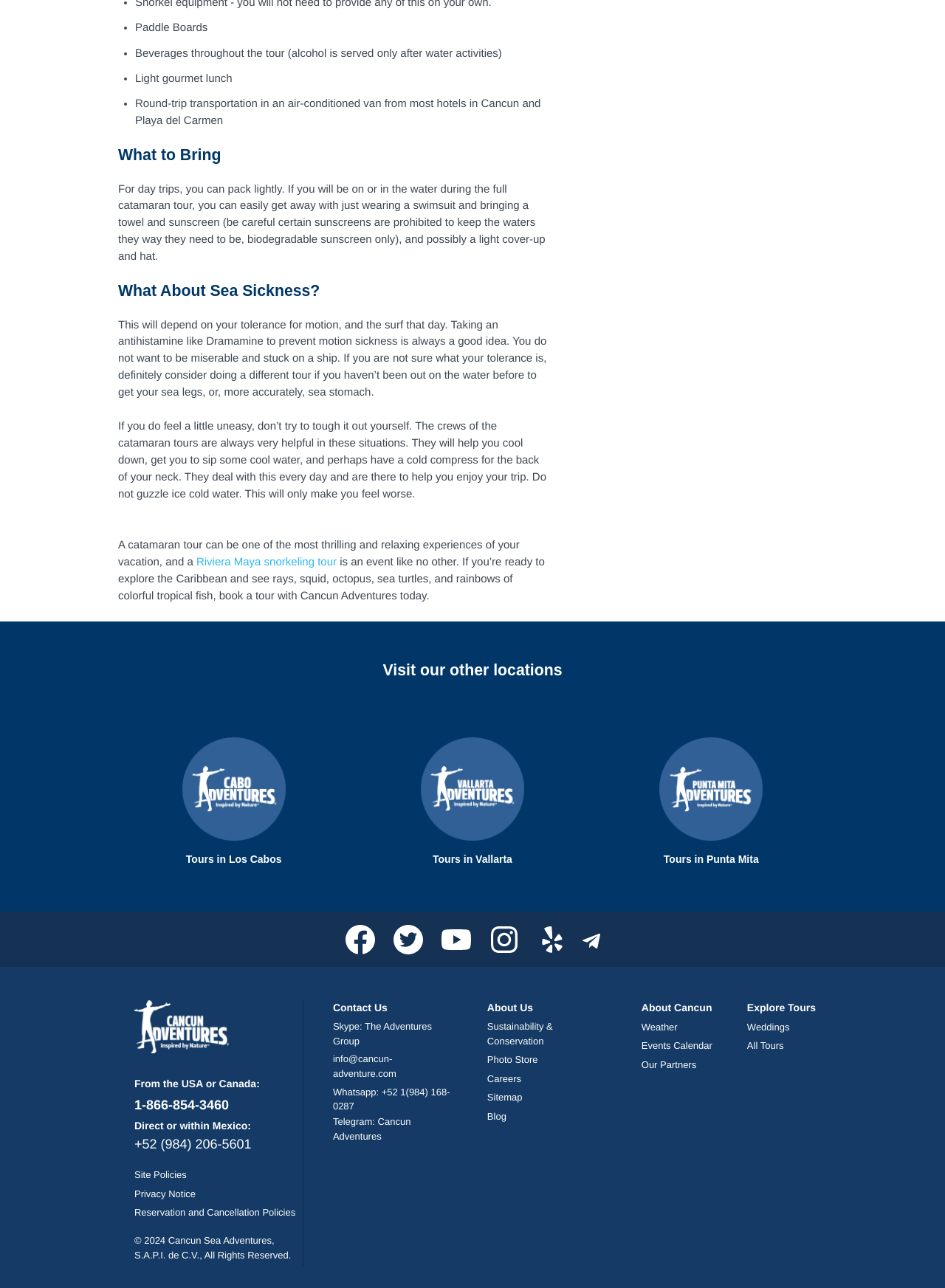Extract the bounding box coordinates of the UI element described: "Blog". Provide the coordinates in the format [left, top, right, bottom] with values ranging from 0 to 1.

[0.516, 0.861, 0.536, 0.873]